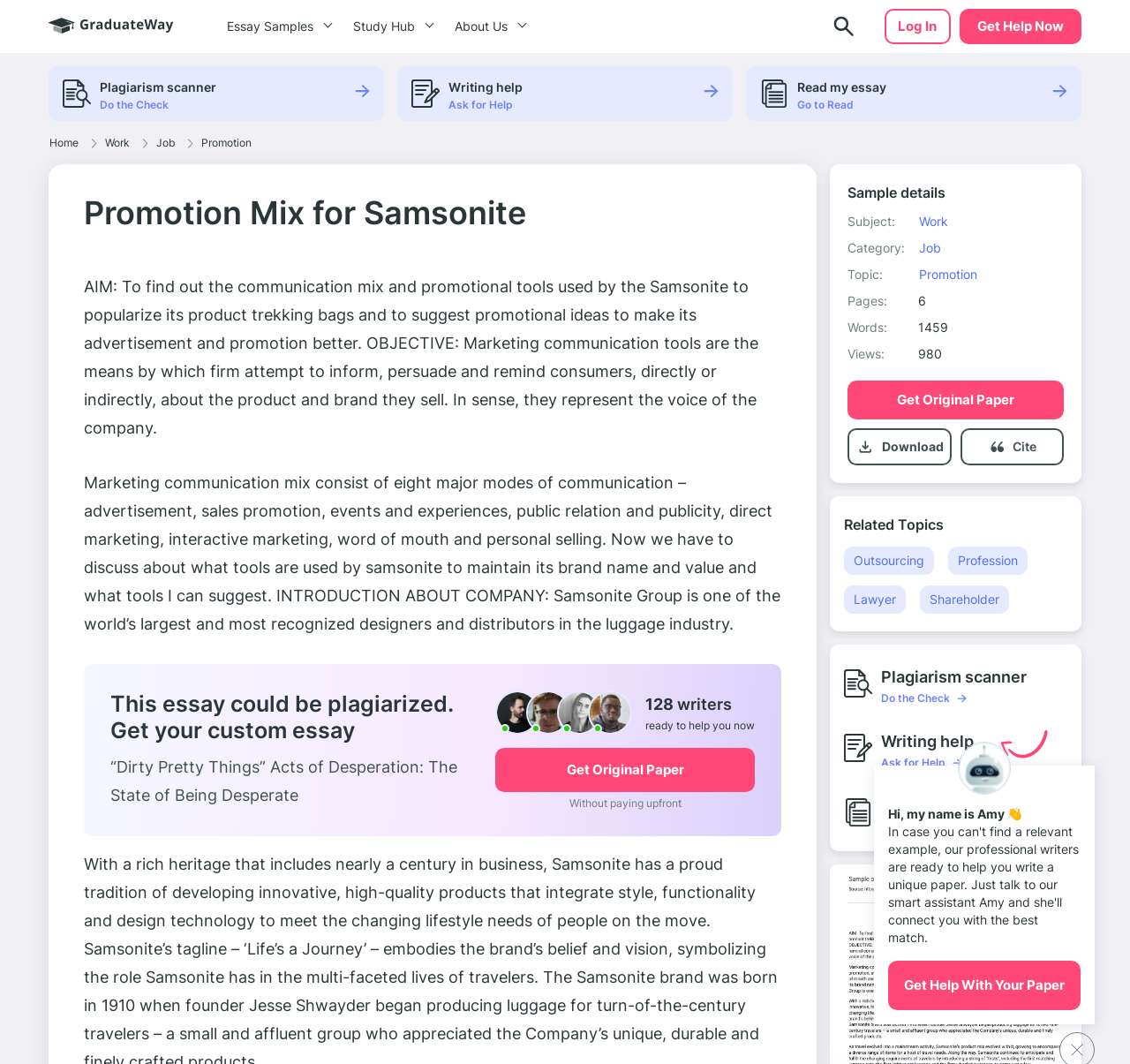What is the name of the company discussed in the essay?
Examine the image closely and answer the question with as much detail as possible.

The essay is about the promotion mix of Samsonite, a company that designs and distributes luggage, as indicated by the text 'Samsonite Group is one of the world’s largest and most recognized designers and distributors in the luggage industry.'